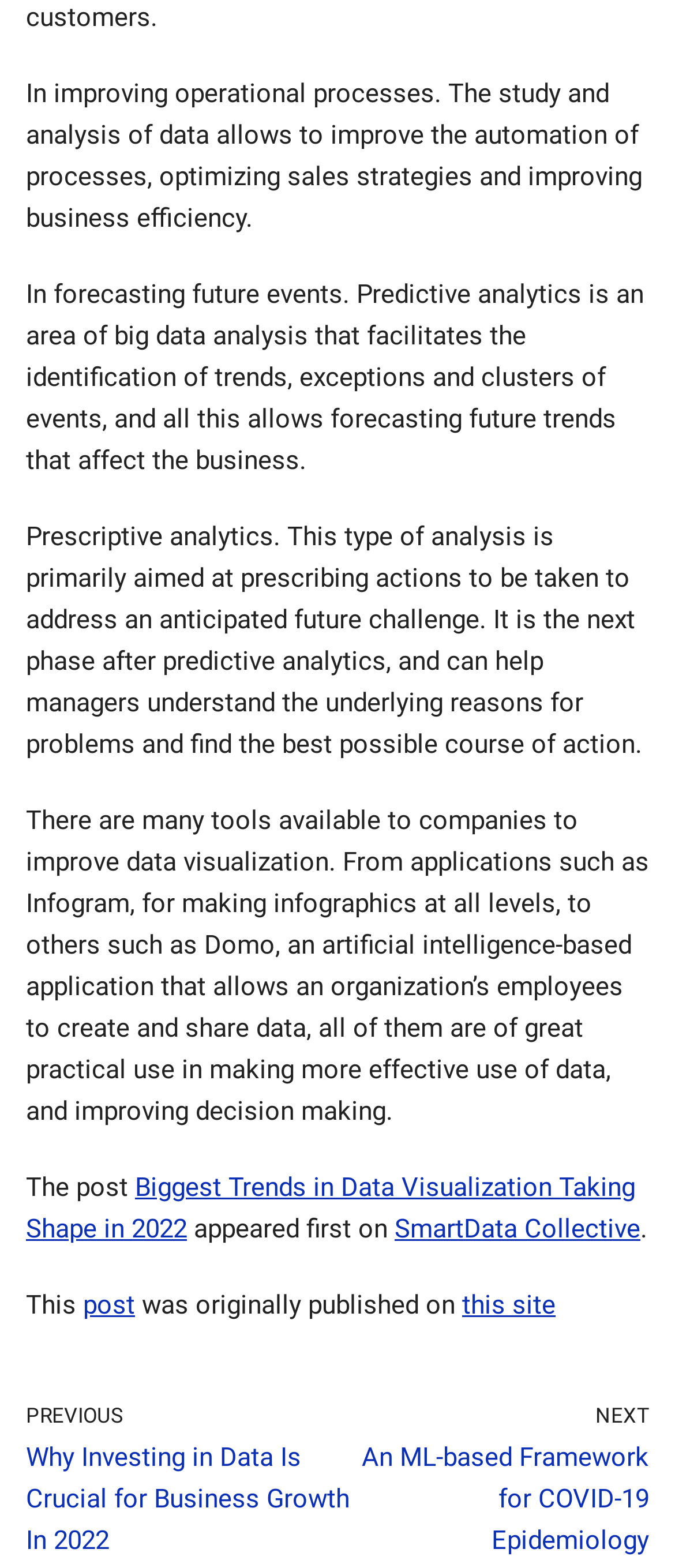Based on the element description "SmartData Collective", predict the bounding box coordinates of the UI element.

[0.585, 0.774, 0.949, 0.794]